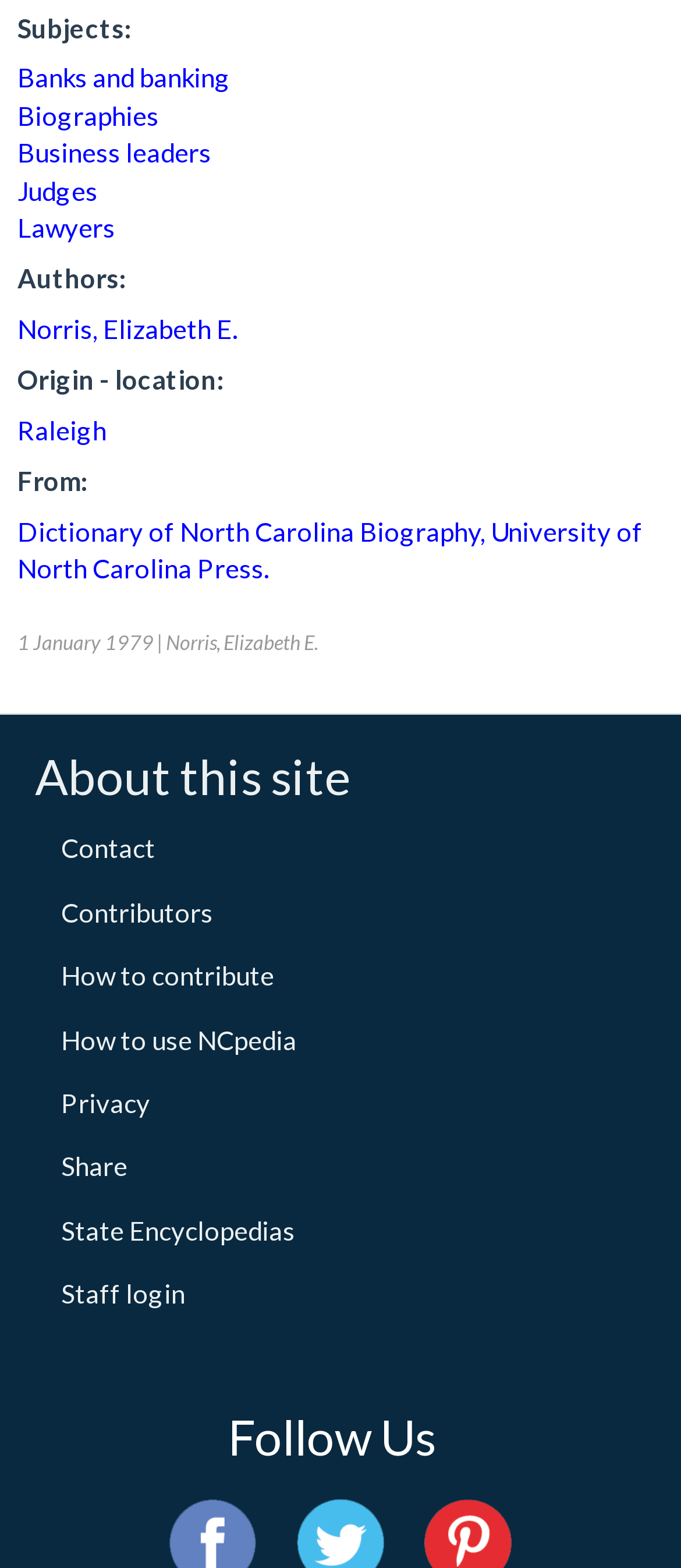How many social media icons are present?
Analyze the screenshot and provide a detailed answer to the question.

There are three social media icons present at the bottom of the webpage, namely 'facebook icon', 'twitter icon', and 'pinterest icon', with bounding box coordinates of [0.249, 0.972, 0.377, 0.992], [0.436, 0.972, 0.564, 0.992], and [0.623, 0.972, 0.751, 0.992] respectively.